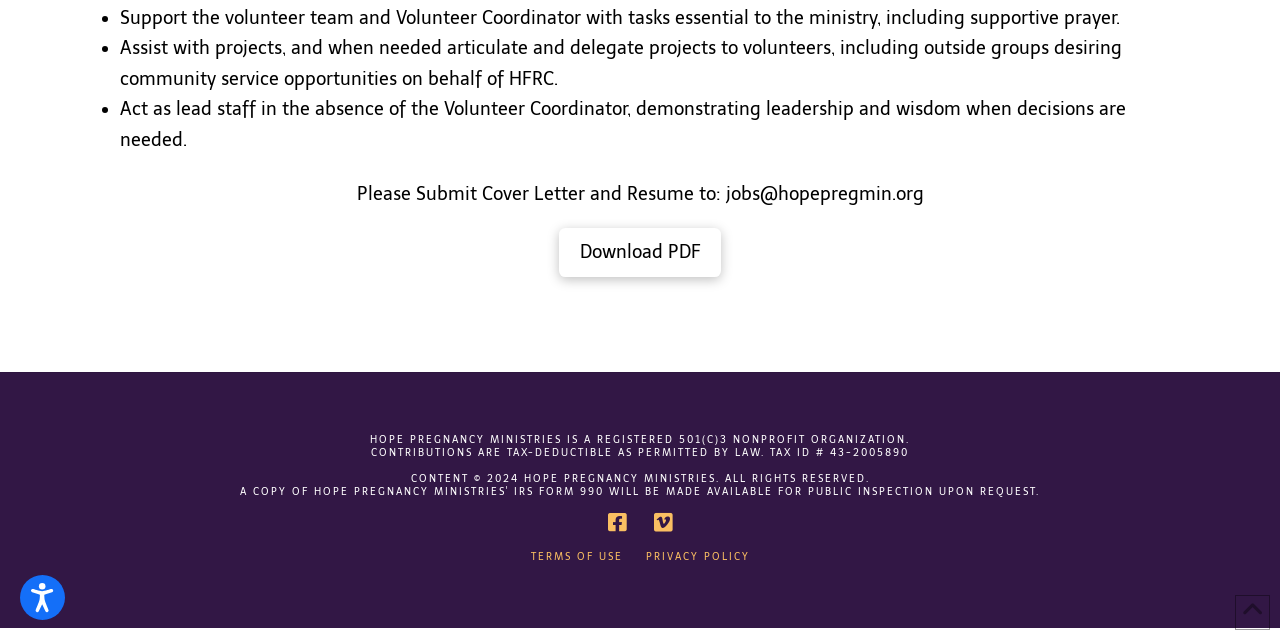Find and provide the bounding box coordinates for the UI element described here: "Terms of Use". The coordinates should be given as four float numbers between 0 and 1: [left, top, right, bottom].

[0.414, 0.861, 0.486, 0.881]